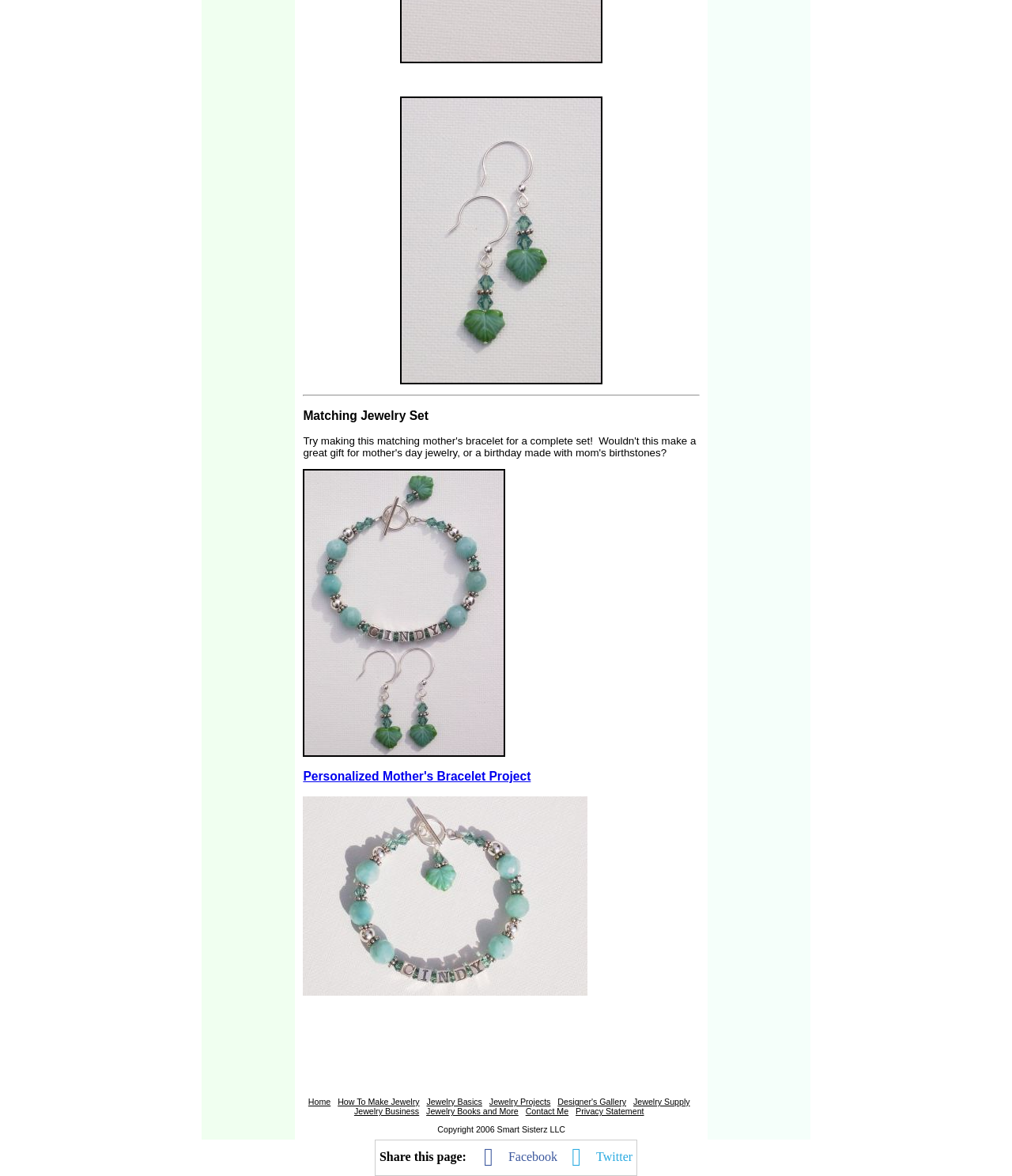Locate the UI element described by How To Make Jewelry in the provided webpage screenshot. Return the bounding box coordinates in the format (top-left x, top-left y, bottom-right x, bottom-right y), ensuring all values are between 0 and 1.

[0.334, 0.933, 0.415, 0.941]